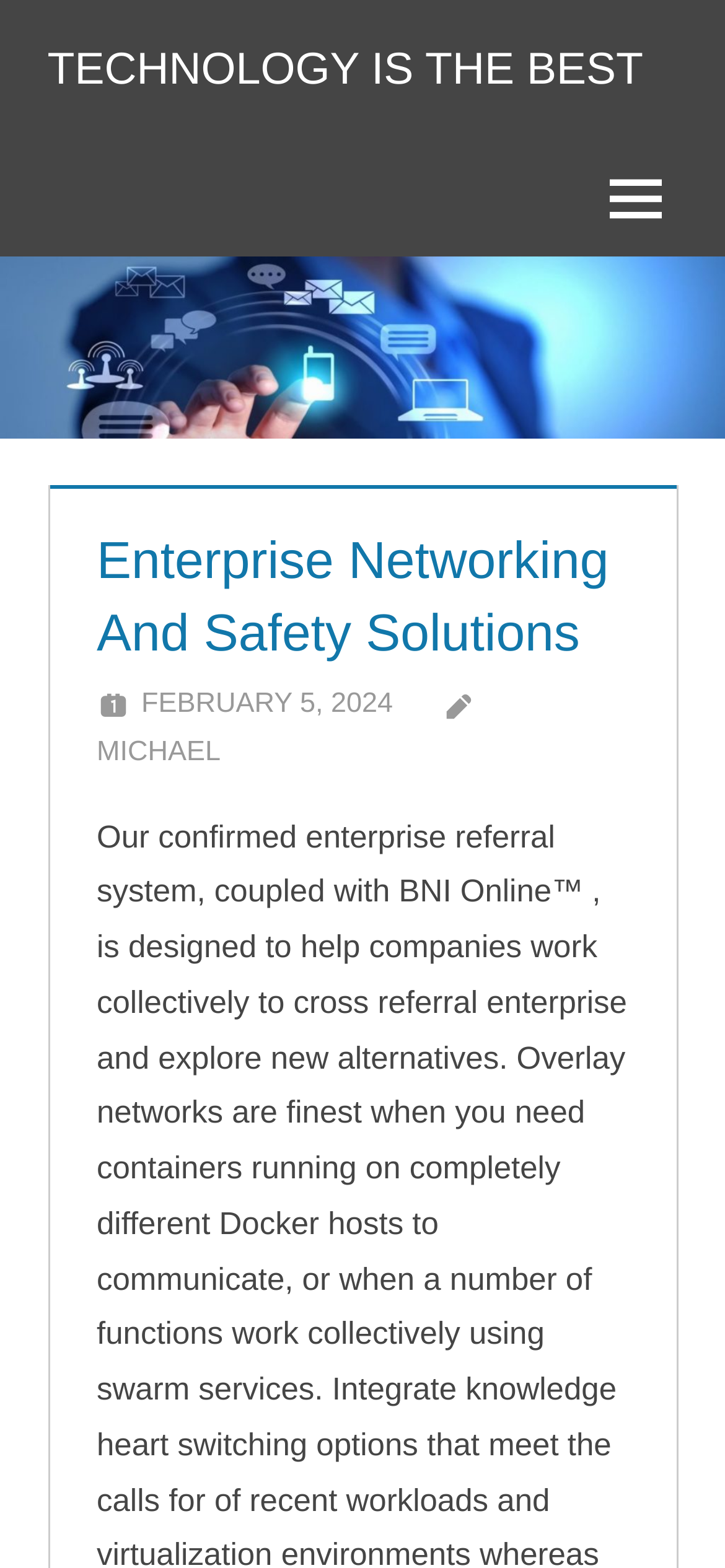What is the logo of the website?
From the image, respond using a single word or phrase.

TECHNOLOGY IS THE BEST